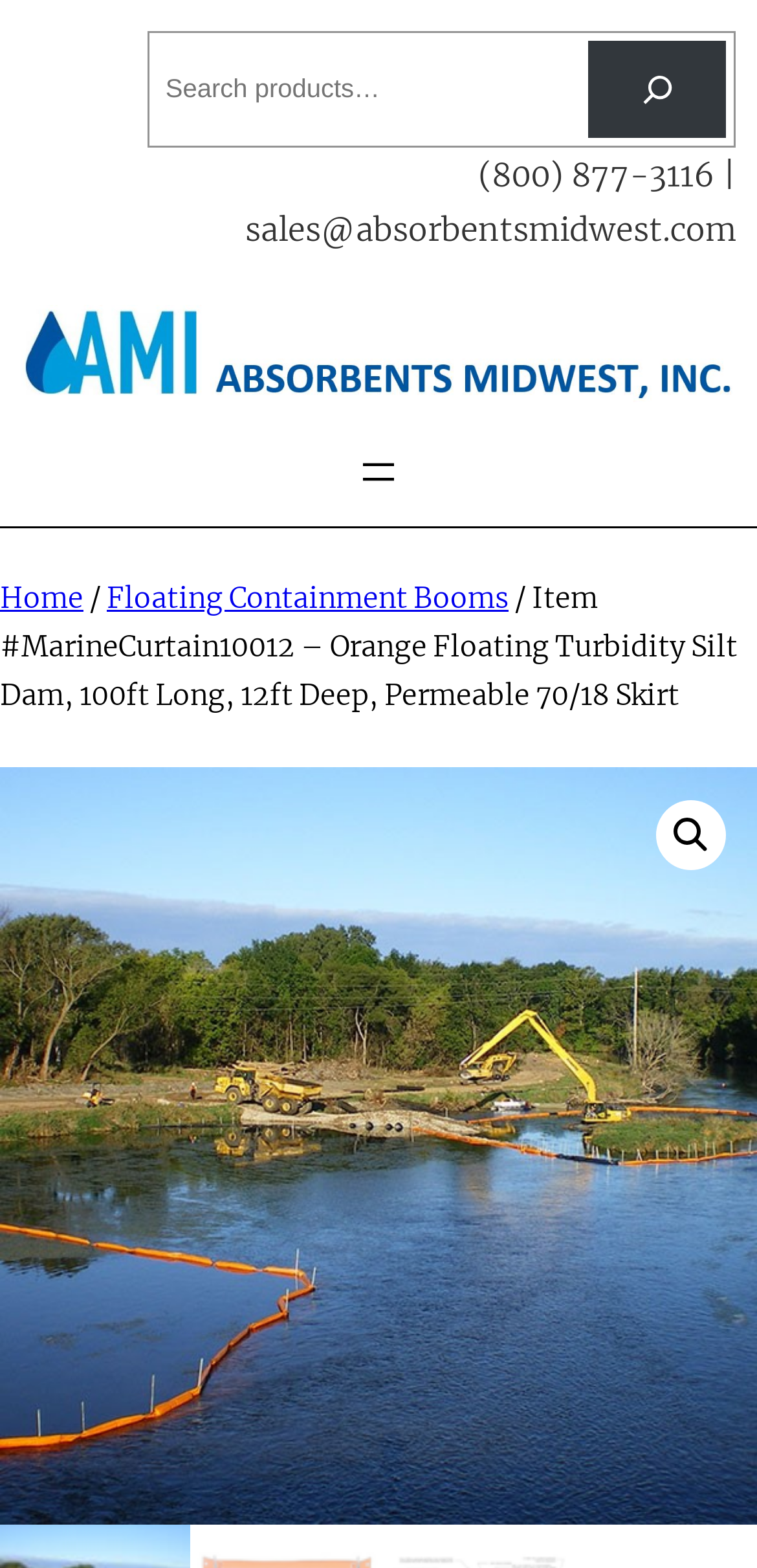What is the current page in the breadcrumb navigation?
Please answer the question with a detailed and comprehensive explanation.

I found the current page by looking at the breadcrumb navigation element, which shows the current page as 'Item #MarineCurtain10012 – Orange Floating Turbidity Silt Dam, 100ft Long, 12ft Deep, Permeable 70/18 Skirt'.